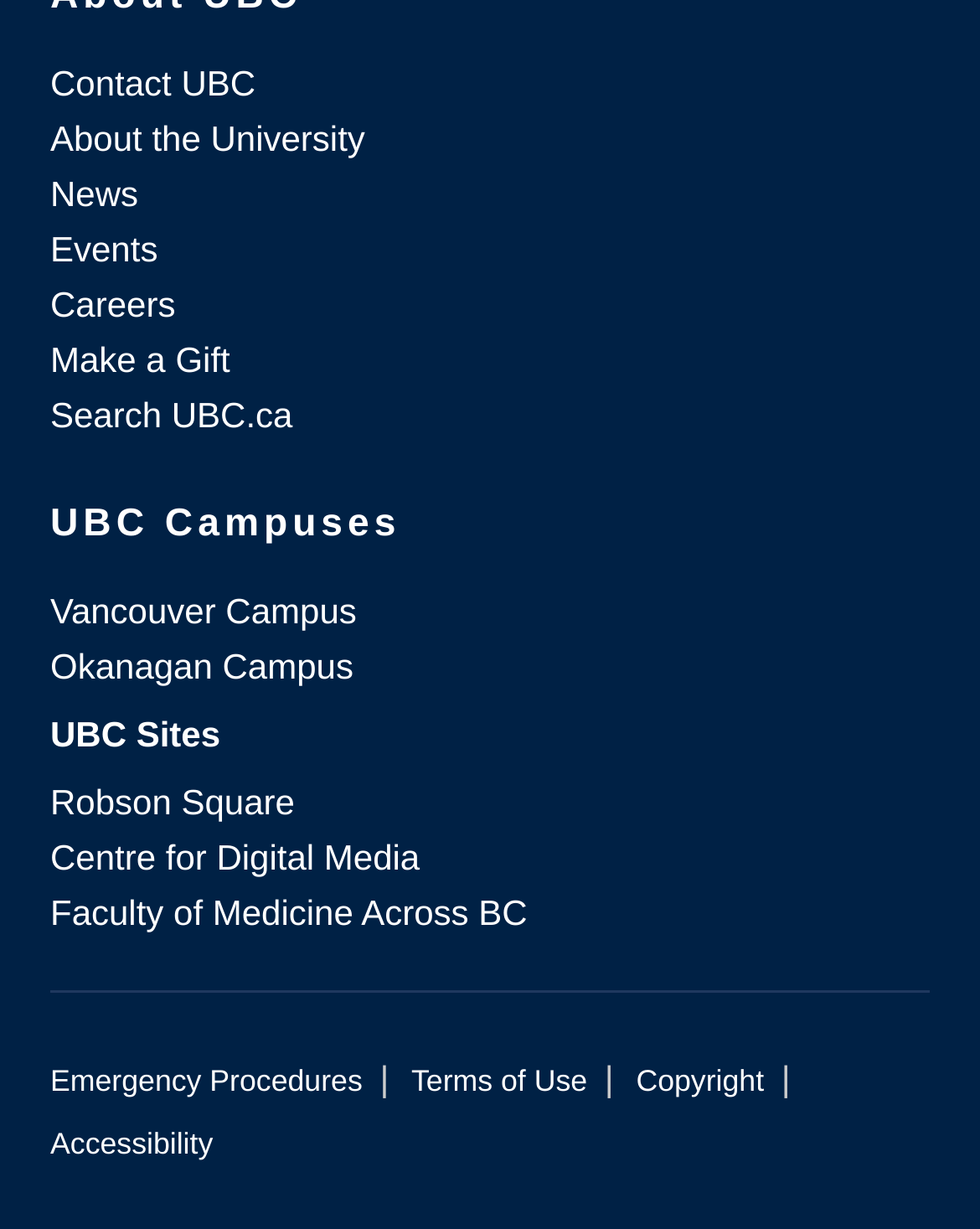Identify the coordinates of the bounding box for the element described below: "Vancouver Campus". Return the coordinates as four float numbers between 0 and 1: [left, top, right, bottom].

[0.051, 0.481, 0.364, 0.513]